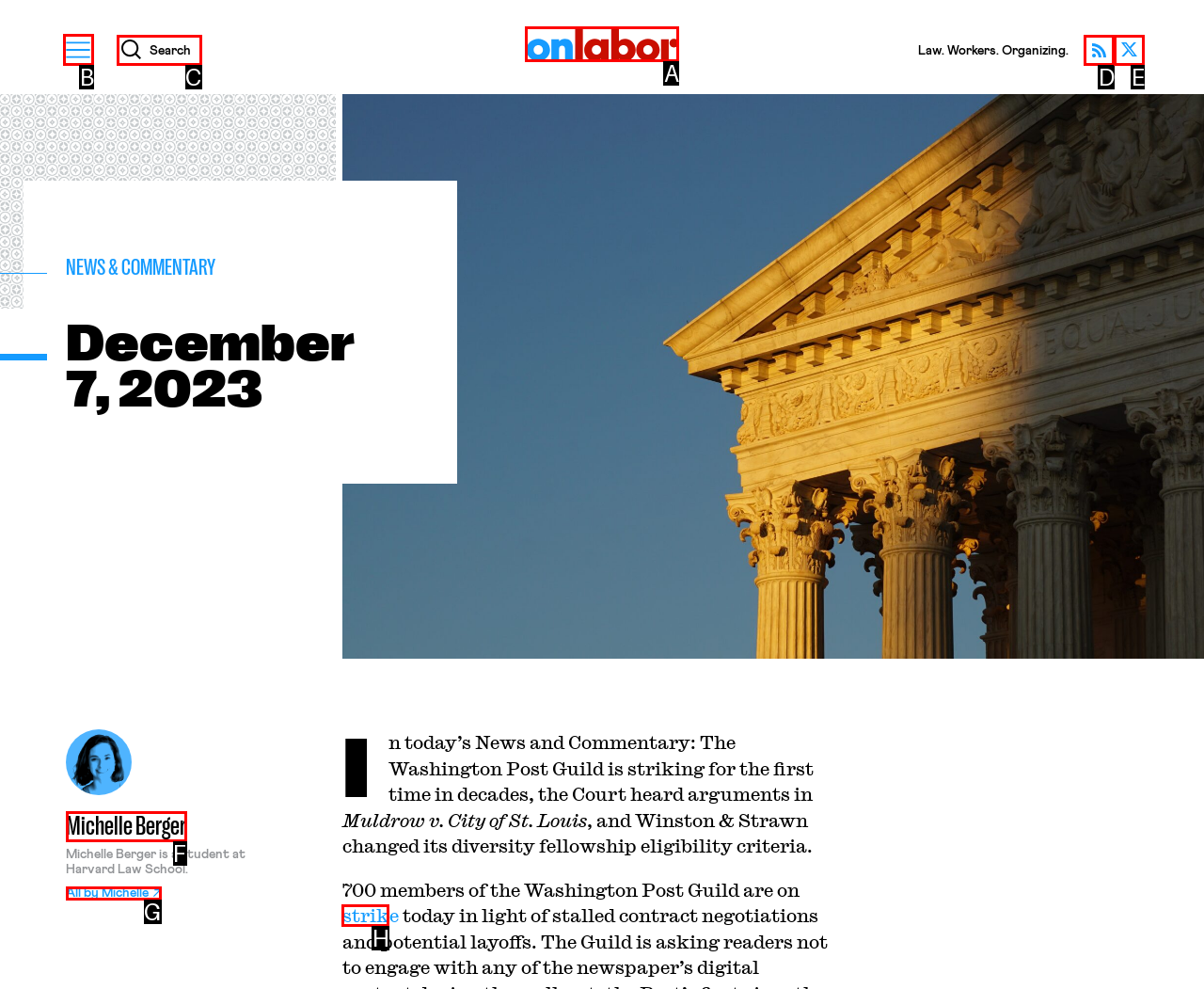From the given options, tell me which letter should be clicked to complete this task: Click on the 'Menu' button
Answer with the letter only.

B